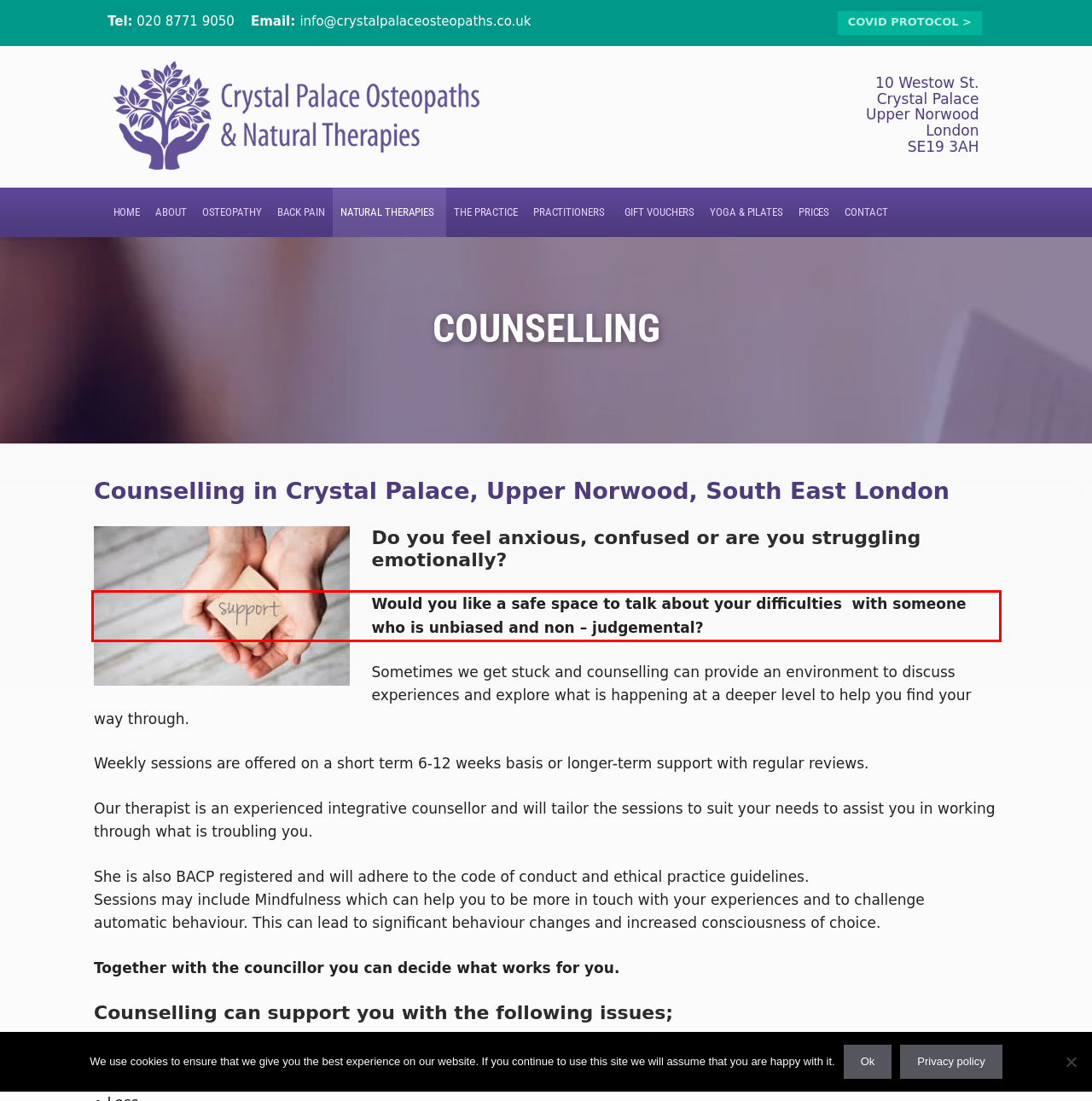View the screenshot of the webpage and identify the UI element surrounded by a red bounding box. Extract the text contained within this red bounding box.

Would you like a safe space to talk about your difficulties with someone who is unbiased and non – judgemental?